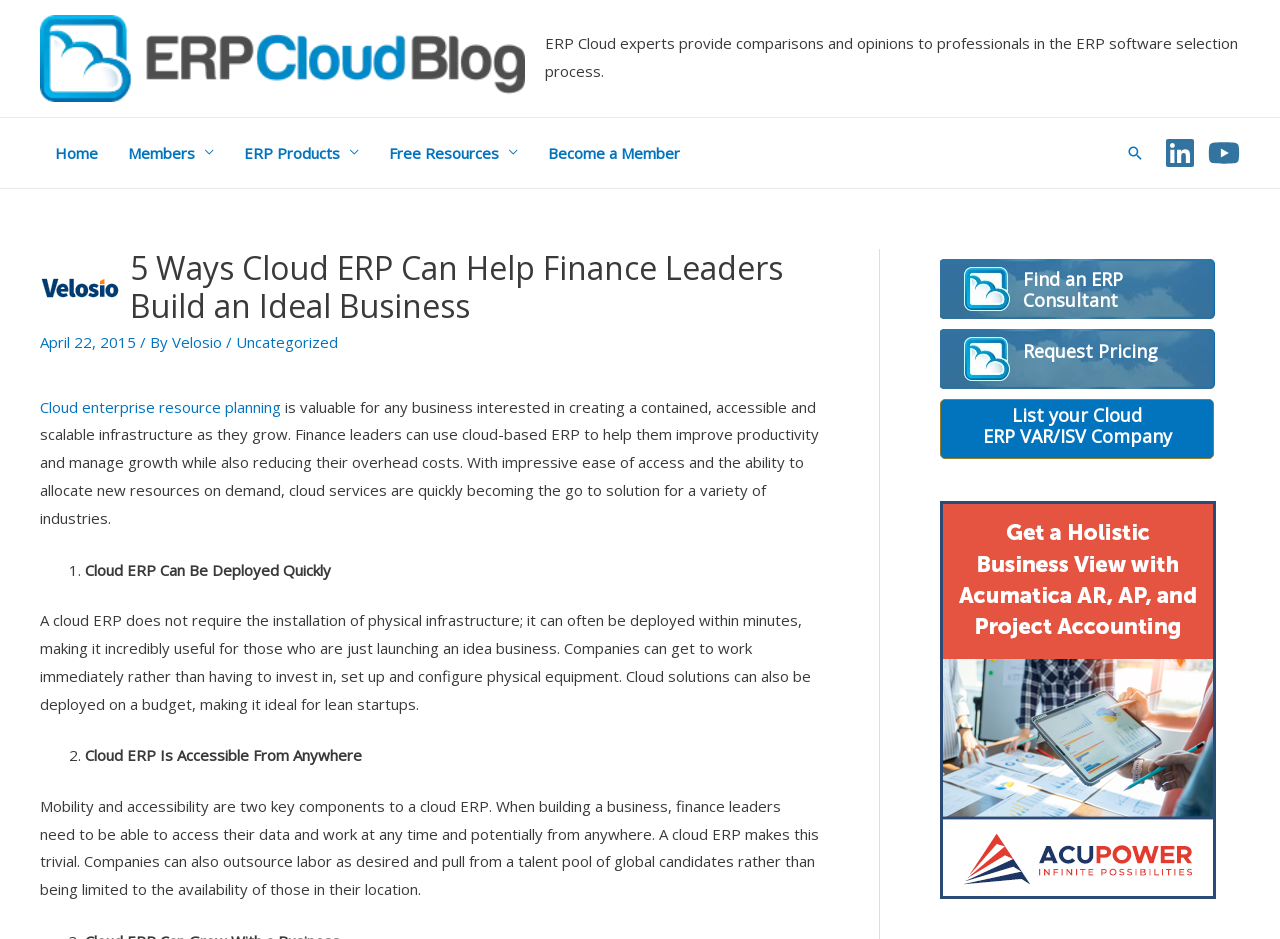What is the name of the company whose logo is displayed?
Give a single word or phrase as your answer by examining the image.

Velosio